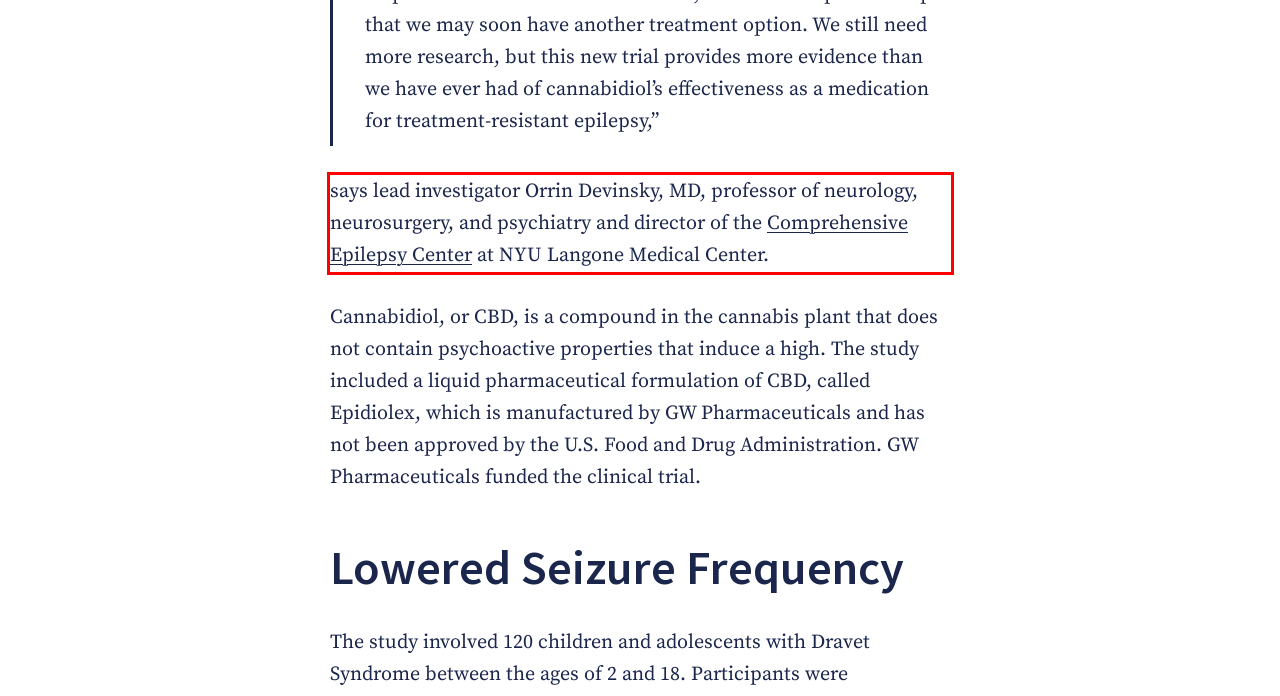Please identify the text within the red rectangular bounding box in the provided webpage screenshot.

says lead investigator Orrin Devinsky, MD, professor of neurology, neurosurgery, and psychiatry and director of the Comprehensive Epilepsy Center at NYU Langone Medical Center.